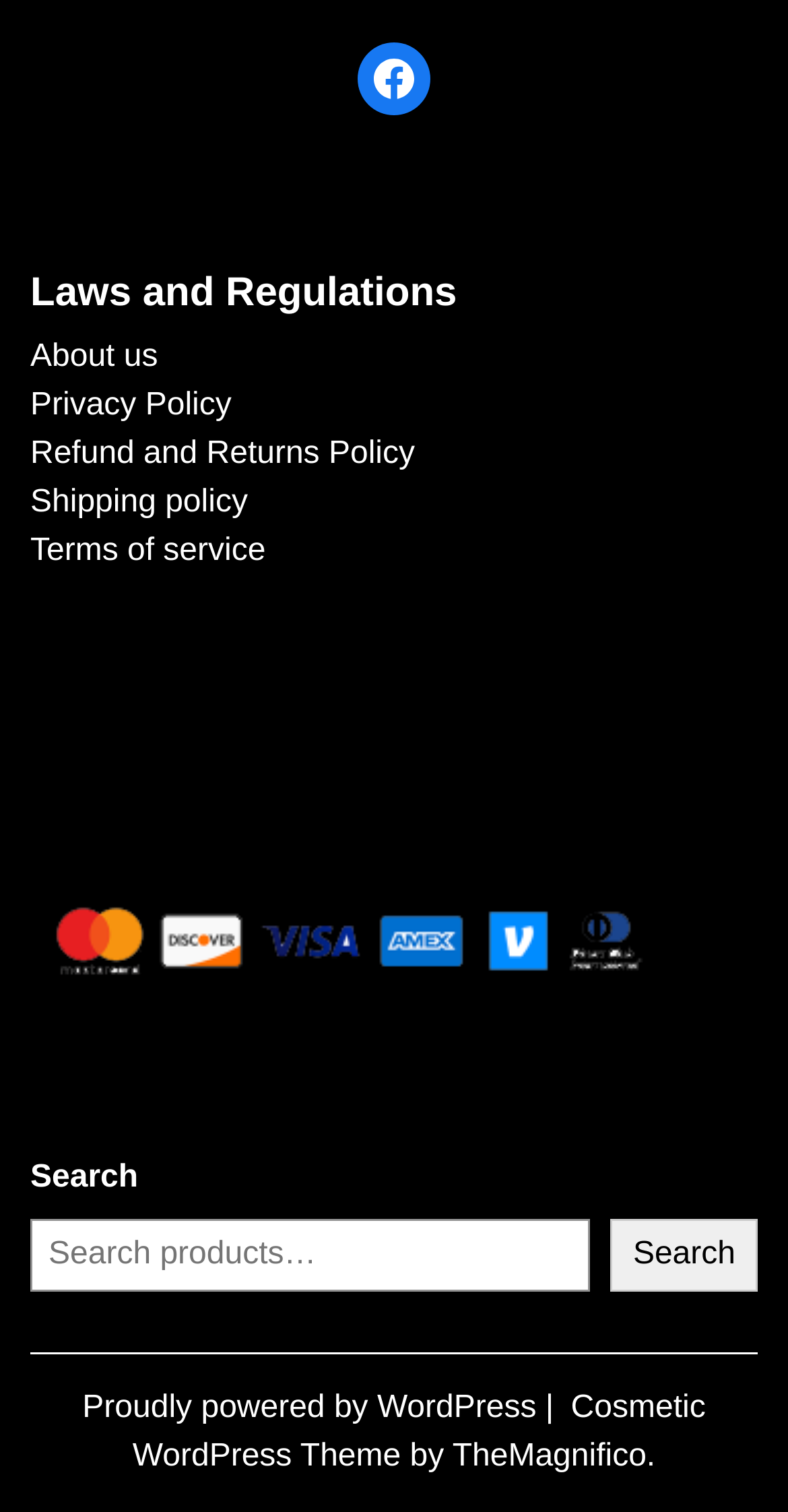Please specify the bounding box coordinates of the clickable section necessary to execute the following command: "Search for something".

[0.038, 0.806, 0.749, 0.854]